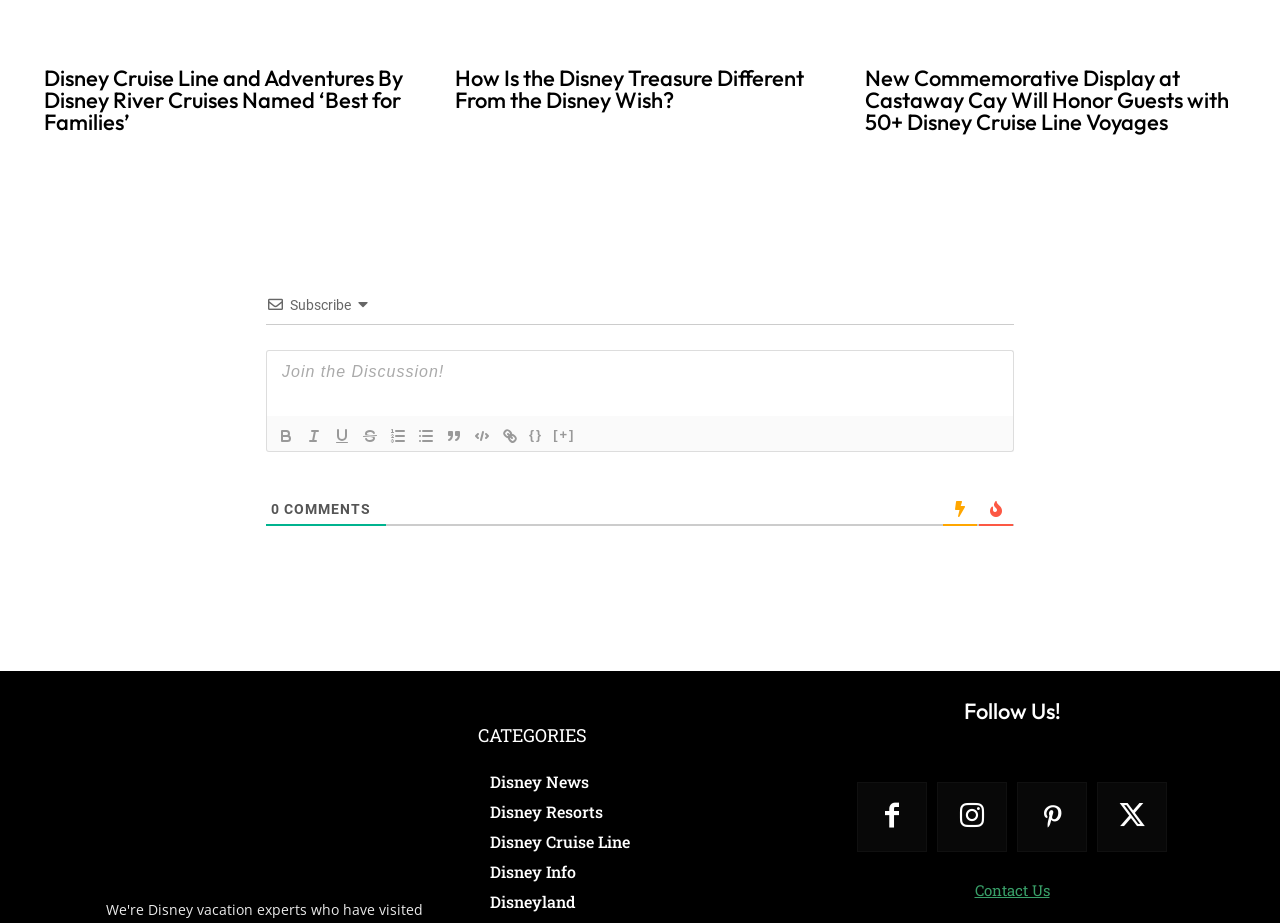Indicate the bounding box coordinates of the clickable region to achieve the following instruction: "Click on the 'Disney Cruise Line and Adventures By Disney River Cruises Named ‘Best for Families’' link."

[0.034, 0.07, 0.315, 0.148]